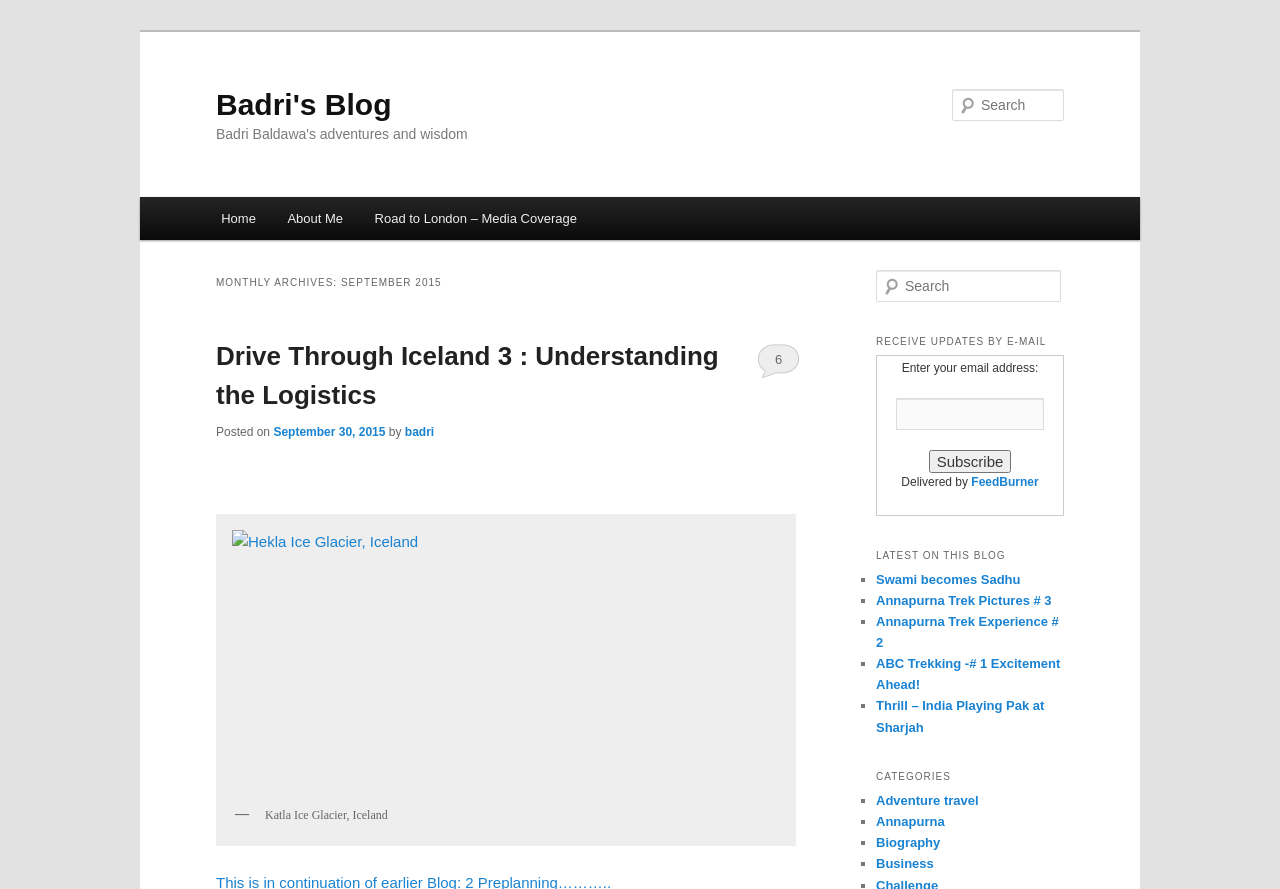Identify the bounding box of the HTML element described here: "parent_node: Katla Ice Glacier, Iceland". Provide the coordinates as four float numbers between 0 and 1: [left, top, right, bottom].

[0.176, 0.589, 0.615, 0.895]